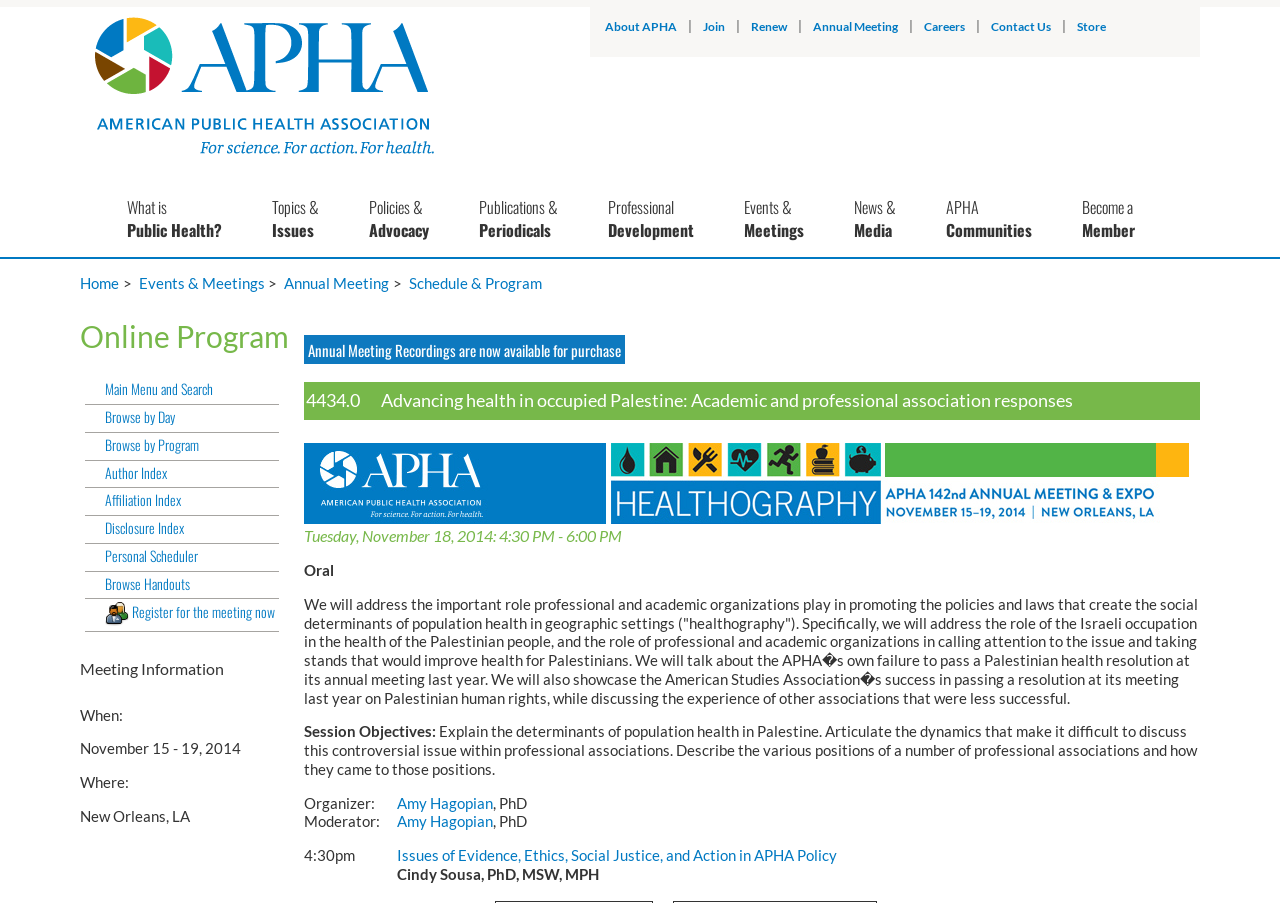Analyze and describe the webpage in a detailed narrative.

The webpage is about the 142nd APHA Annual Meeting and Exposition, which took place from November 15 to 19, 2014, in New Orleans, LA. The meeting focused on advancing health in occupied Palestine, with a specific session discussing the role of professional and academic organizations in promoting policies and laws that create the social determinants of population health.

At the top of the page, there is a navigation menu with links to various sections of the website, including "About APHA", "Join", "Renew", "Annual Meeting", "Careers", "Contact Us", and "Store". Below this menu, there is a large image that spans across the top of the page.

On the left side of the page, there is a sidebar with links to different topics, including "What is Public Health?", "Topics & Issues", "Policies & Advocacy", "Publications & Periodicals", "Professional Development", "Events & Meetings", "News & Media", and "APHA Communities". There is also a link to "Become a Member" at the bottom of the sidebar.

The main content of the page is divided into several sections. The first section is a heading that reads "Online Program", followed by a link to "Annual Meeting Recordings" and a heading that describes the session "Advancing health in occupied Palestine: Academic and professional association responses". Below this, there is a link to the session details, which includes the date, time, and location of the session, as well as a description of the session objectives and the organizer and moderator.

Further down the page, there are links to other sessions and presentations, including "Issues of Evidence, Ethics, Social Justice, and Action in APHA Policy". There is also a section with links to various resources, including "Main Menu and Search", "Browse by Day", "Browse by Program", "Author Index", "Affiliation Index", "Disclosure Index", "Personal Scheduler", and "Browse Handouts". Finally, there is a call to action to register for the meeting, accompanied by a small image.

At the bottom of the page, there is a section with meeting information, including the dates and location of the meeting.